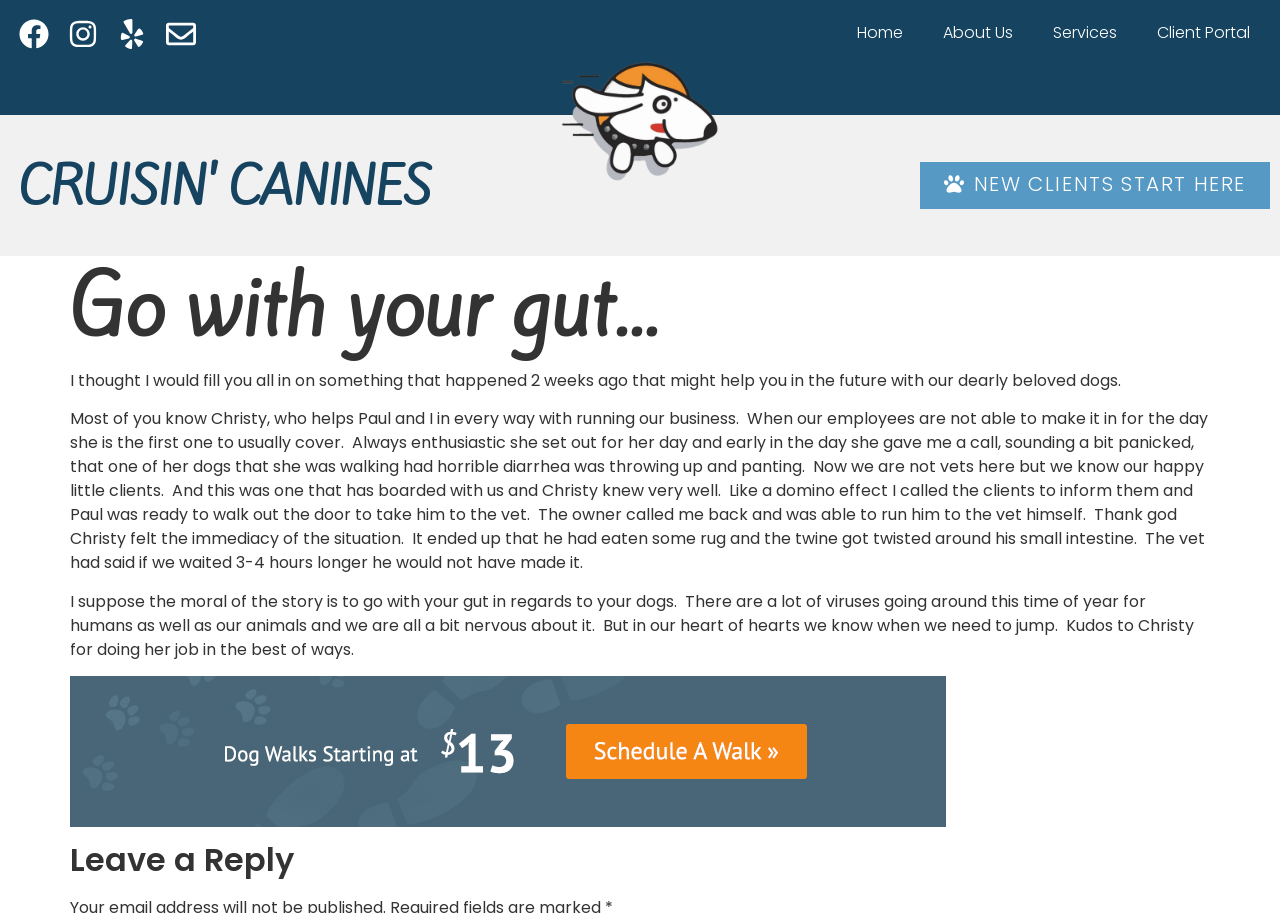What is the name of the business?
Provide a well-explained and detailed answer to the question.

The name of the business can be found in the heading element 'CRUISIN' CANINES' and also in the link element 'Cruisin' Canines logo of a white dog with an orange background'.